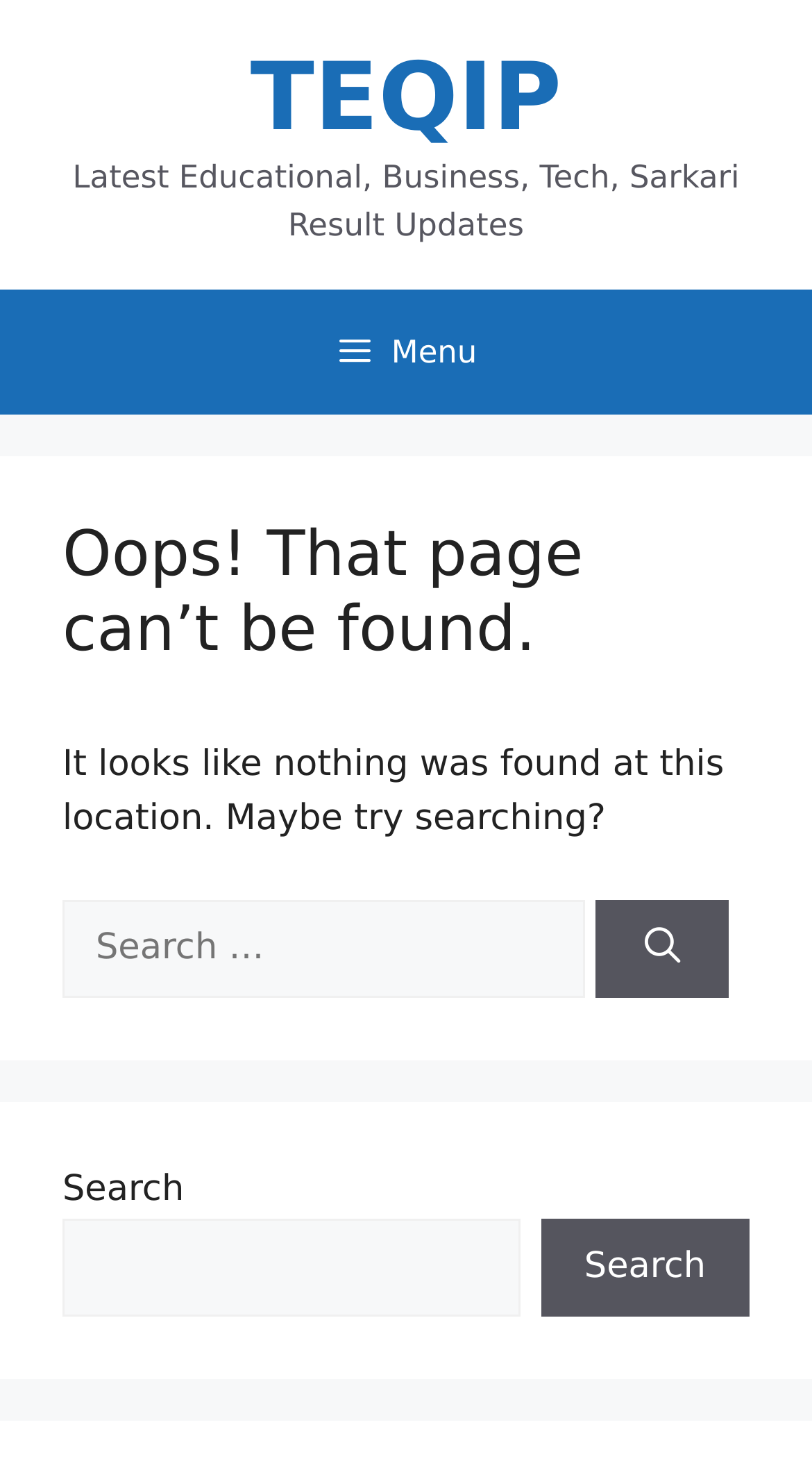Analyze the image and provide a detailed answer to the question: What is the purpose of the search button?

The search button is used to initiate a search query based on the input provided in the search box, as indicated by the static text 'Search for:' and 'Search'.